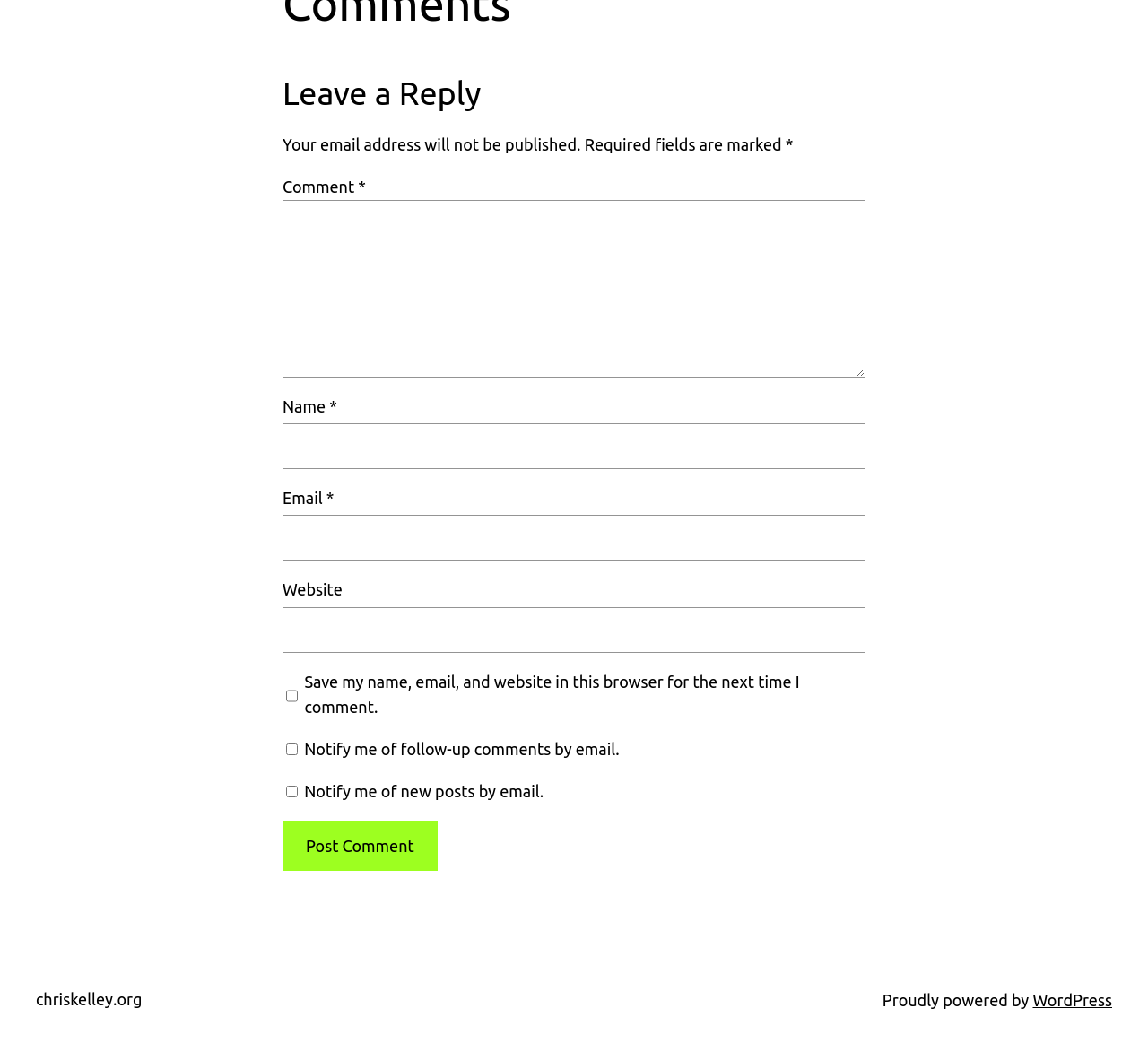Identify the bounding box coordinates for the element that needs to be clicked to fulfill this instruction: "Visit the website". Provide the coordinates in the format of four float numbers between 0 and 1: [left, top, right, bottom].

[0.031, 0.942, 0.124, 0.959]